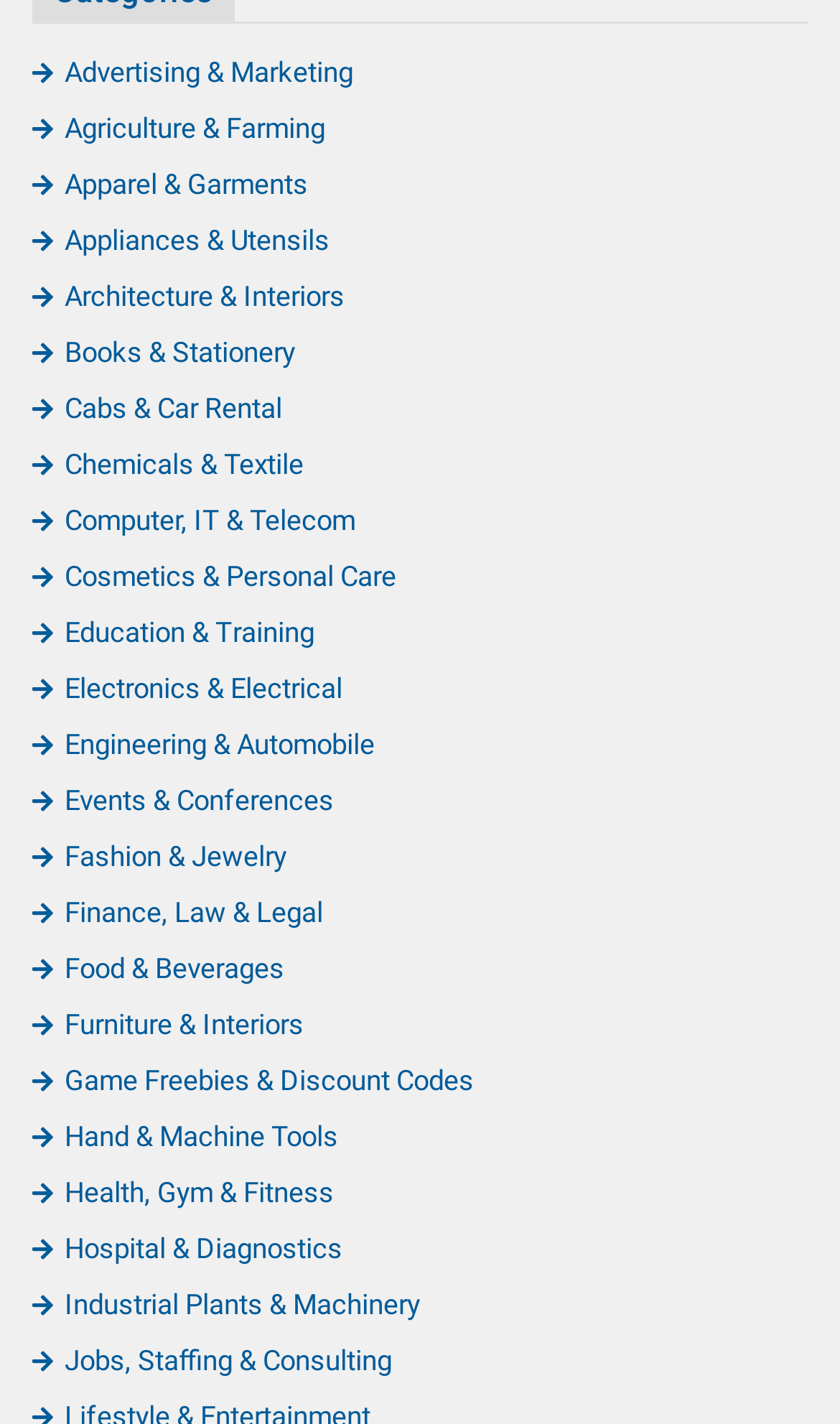Provide a single word or phrase answer to the question: 
What is the vertical position of the 'Computer, IT & Telecom' category?

Middle